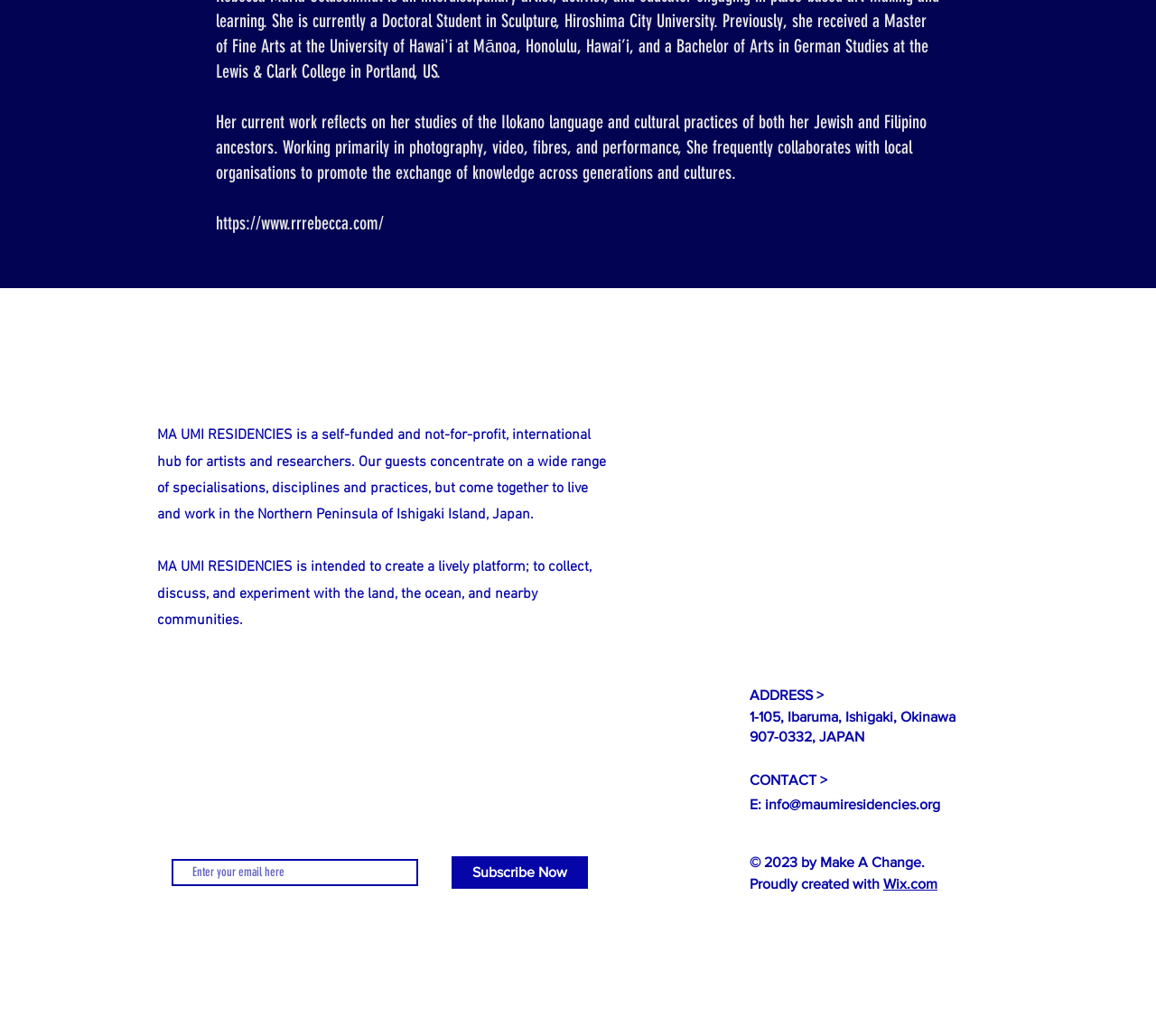Answer the question with a brief word or phrase:
How many social media links are available?

One